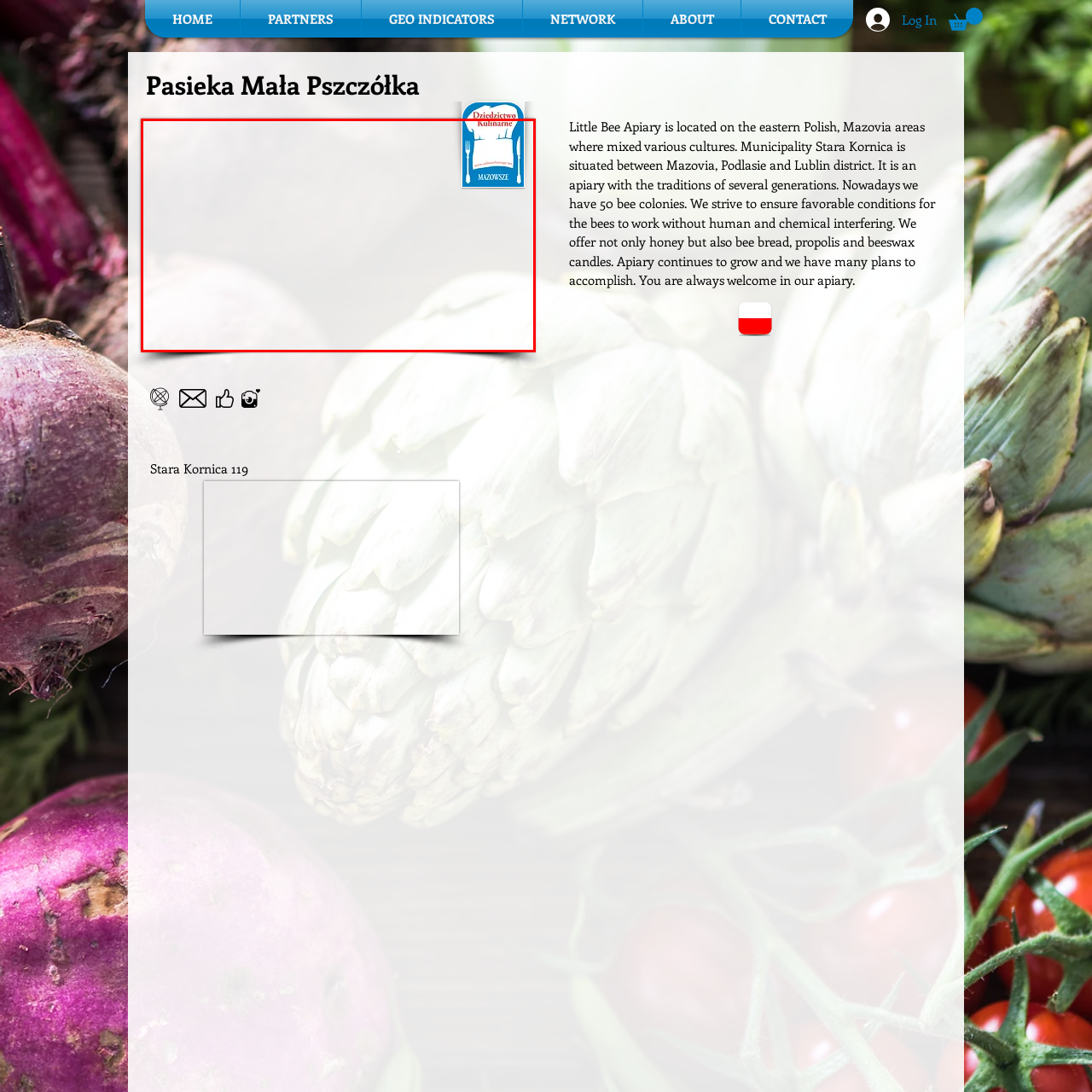What is the region featured in the graphic?
Pay attention to the segment of the image within the red bounding box and offer a detailed answer to the question.

The graphic is centered around the Mazovia region in Poland, and it serves as an invitation to explore the culinary delights and heritage of the area, emphasizing traditional and regional Polish cuisine.